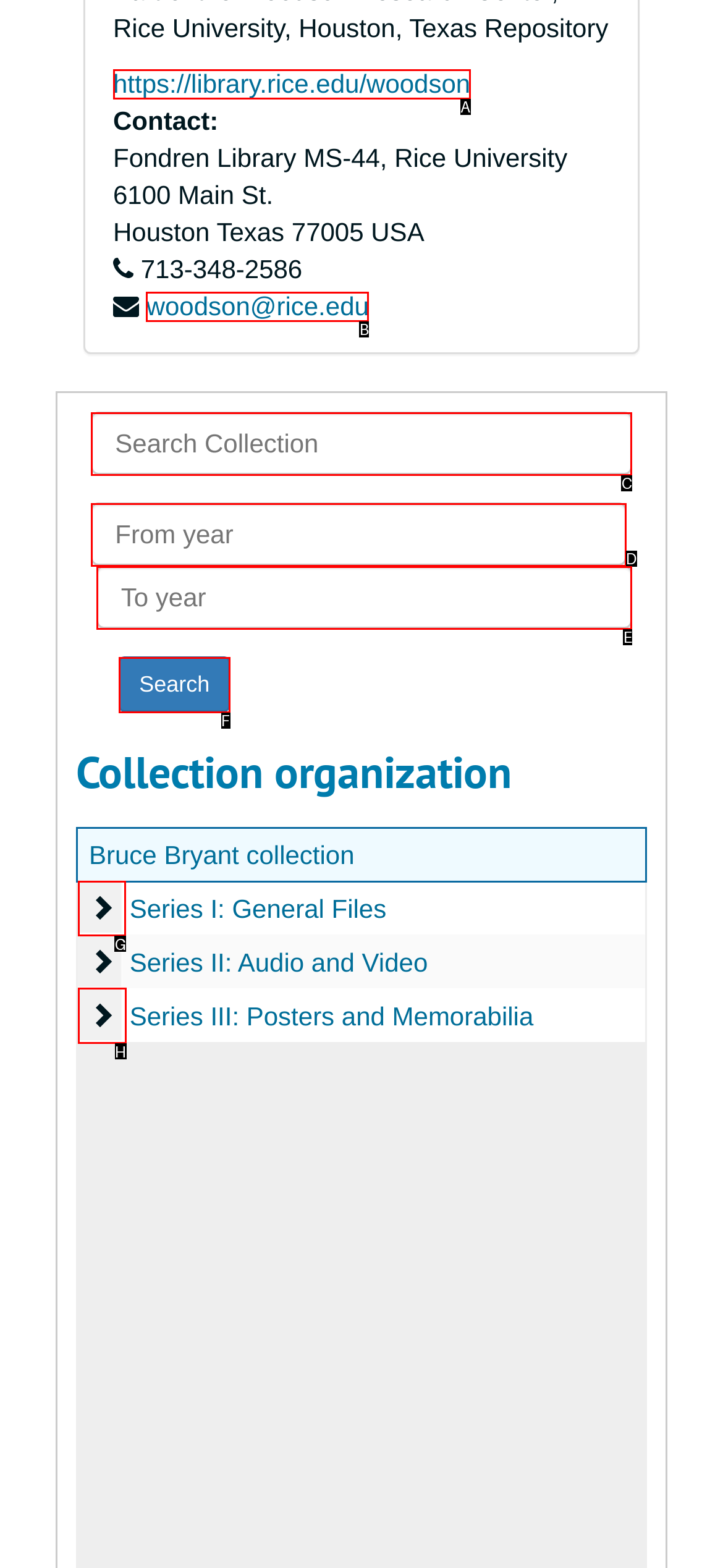Identify the correct choice to execute this task: Expand Series I: General Files
Respond with the letter corresponding to the right option from the available choices.

G